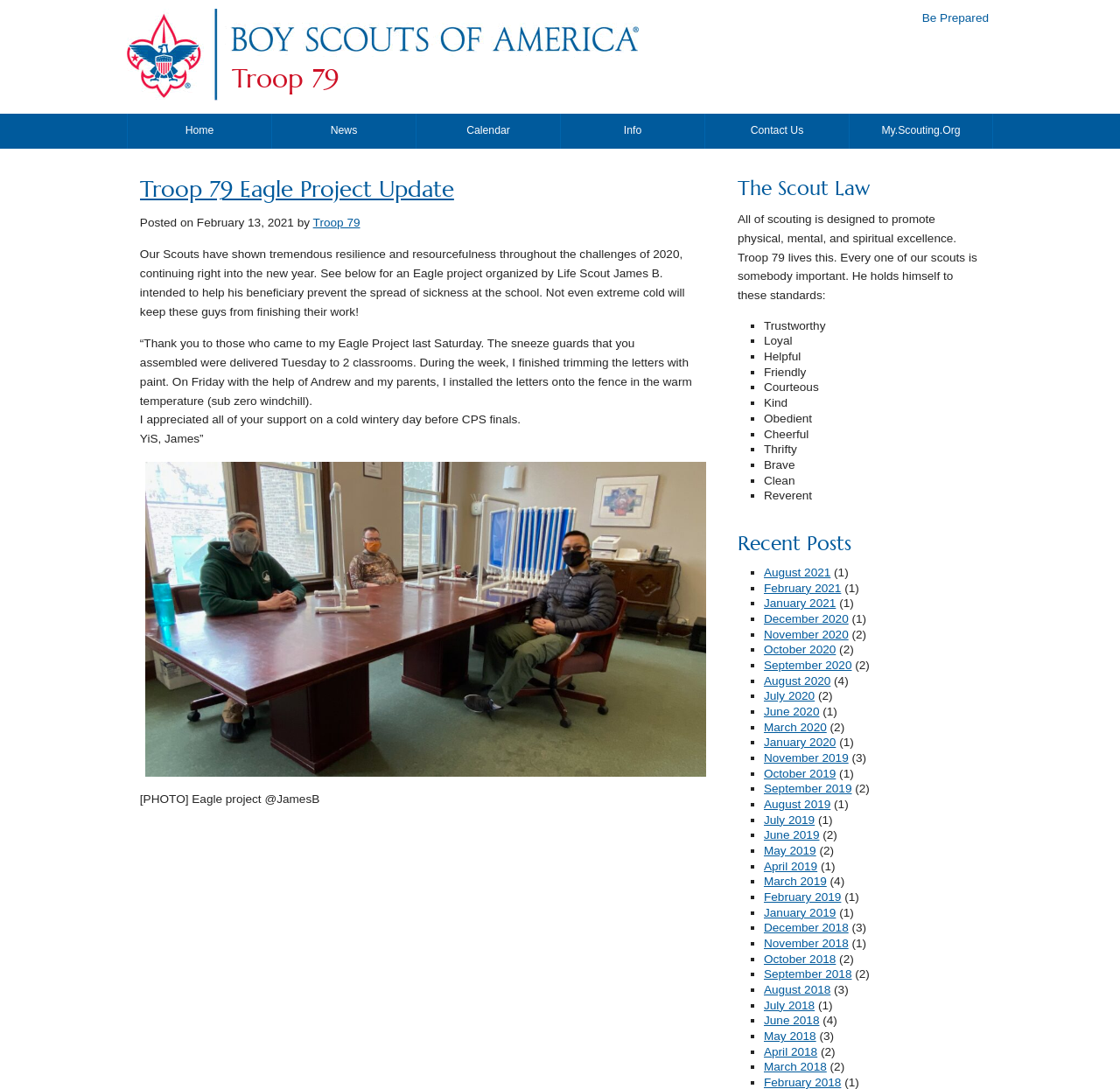Extract the main title from the webpage.

Troop 79 Eagle Project Update